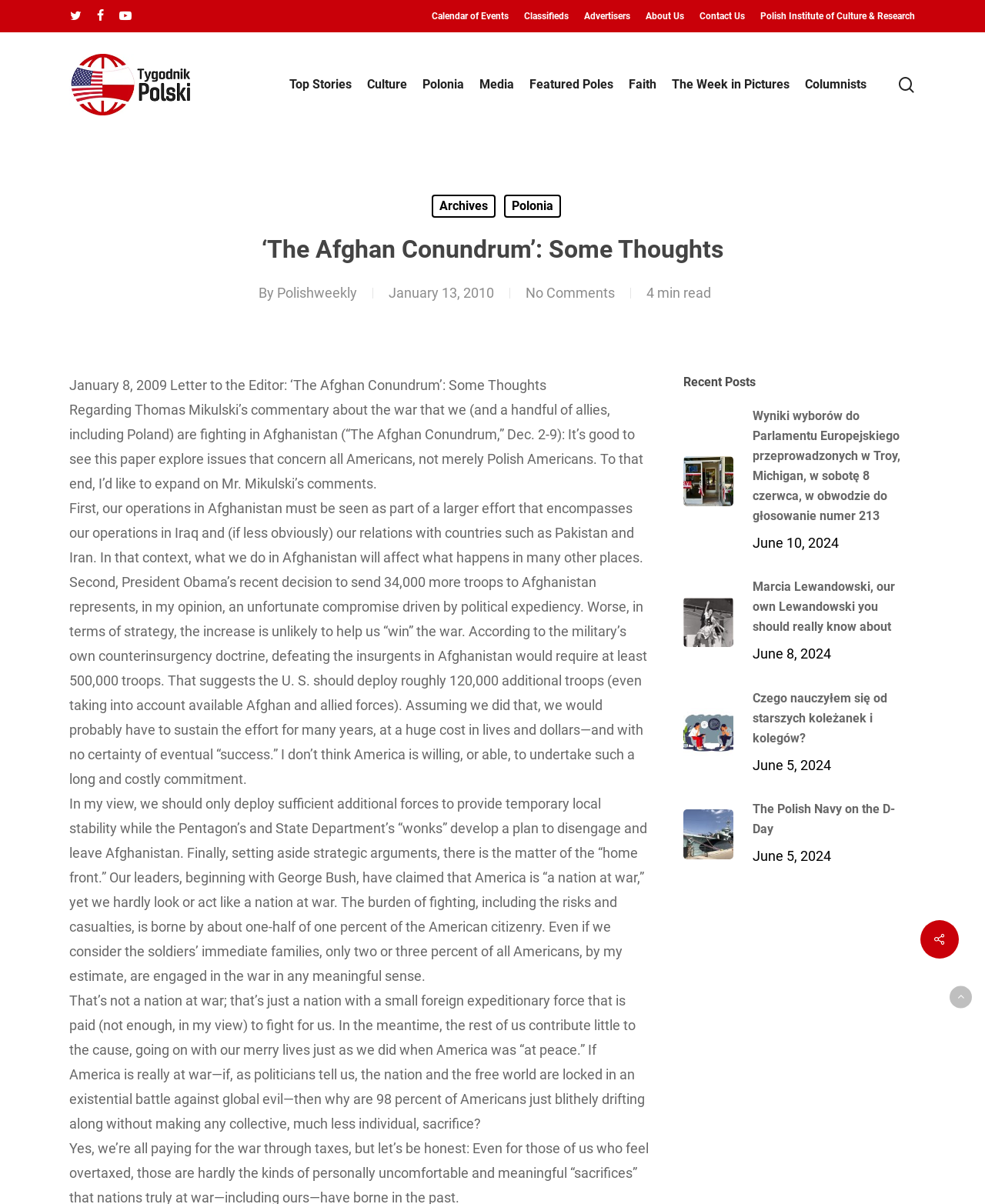Could you determine the bounding box coordinates of the clickable element to complete the instruction: "Search for something"? Provide the coordinates as four float numbers between 0 and 1, i.e., [left, top, right, bottom].

[0.07, 0.118, 0.93, 0.167]